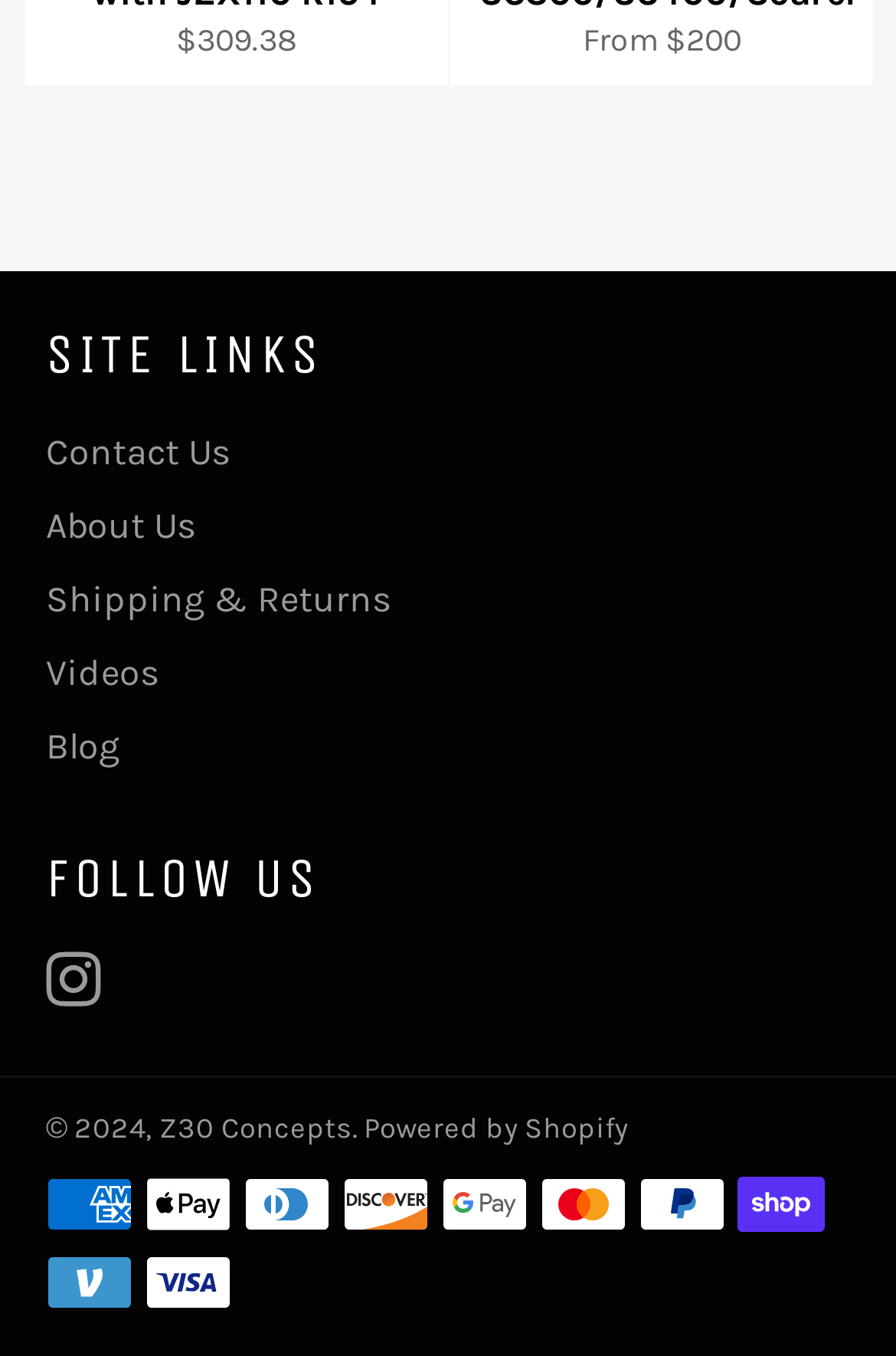Please locate the clickable area by providing the bounding box coordinates to follow this instruction: "Click on Contact Us".

[0.051, 0.317, 0.256, 0.35]